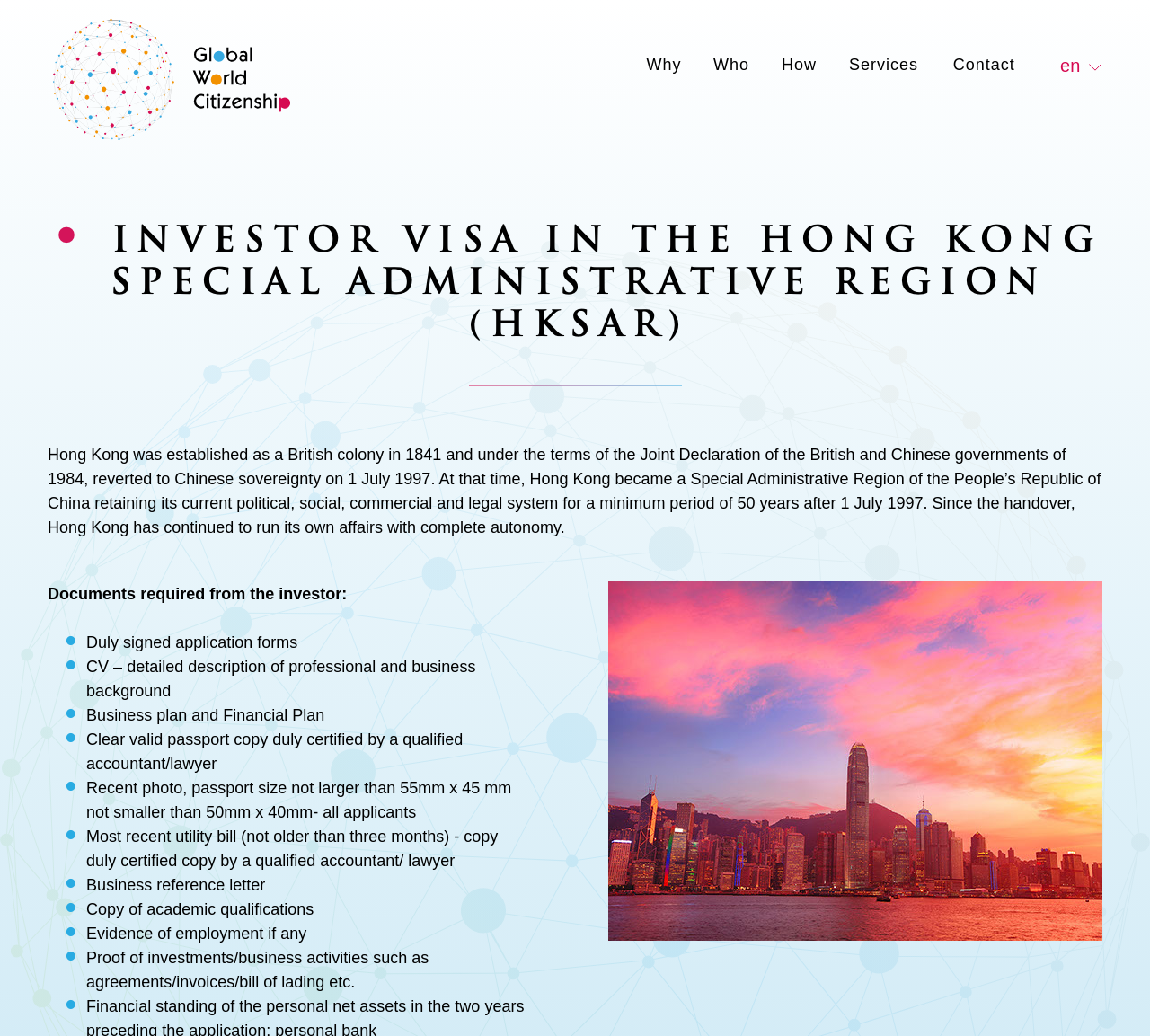Identify the bounding box coordinates for the UI element described as follows: Who. Use the format (top-left x, top-left y, bottom-right x, bottom-right y) and ensure all values are floating point numbers between 0 and 1.

[0.614, 0.043, 0.658, 0.078]